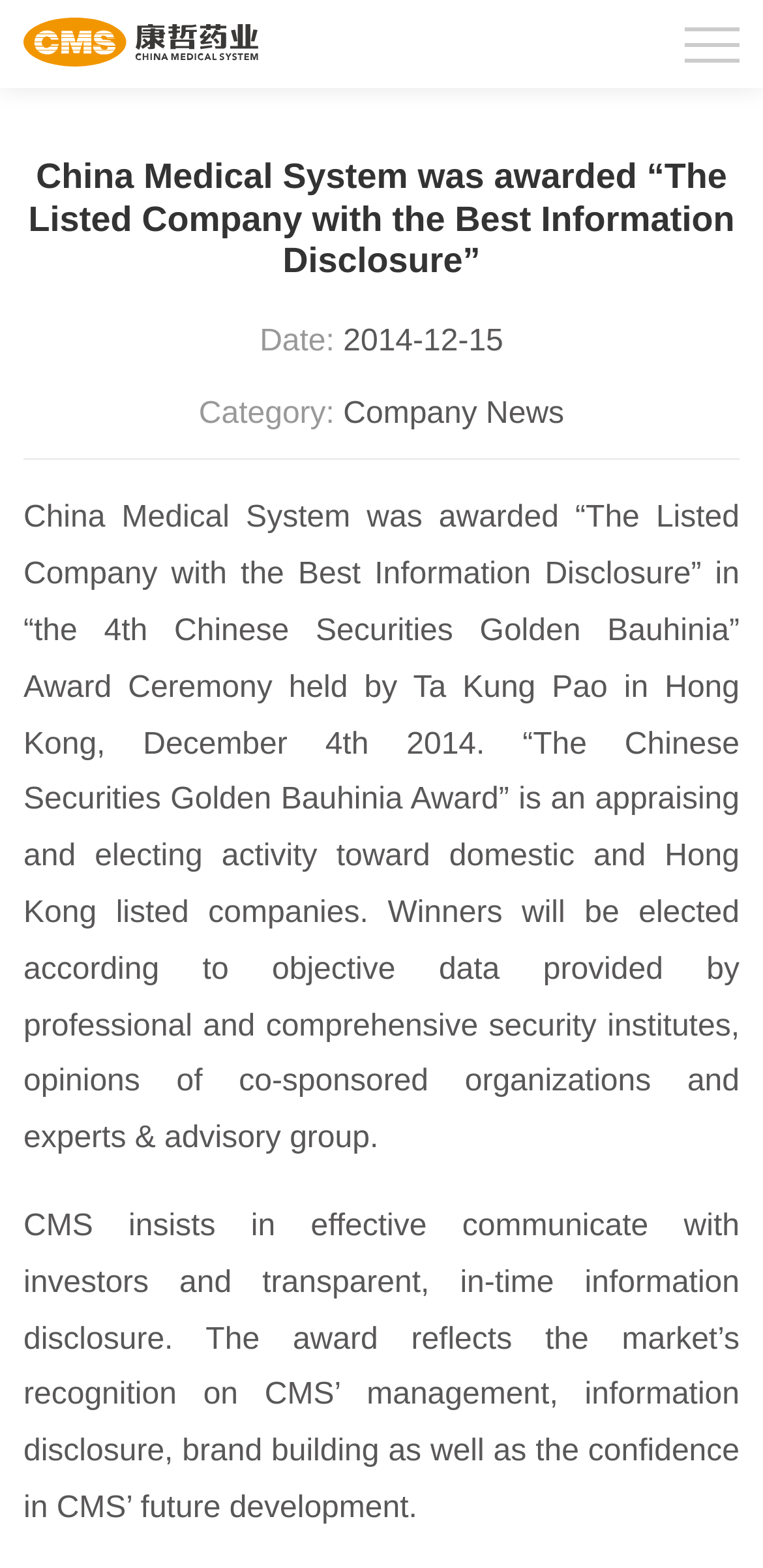Locate the bounding box of the UI element described in the following text: "alt="CMS"".

[0.031, 0.01, 0.338, 0.046]